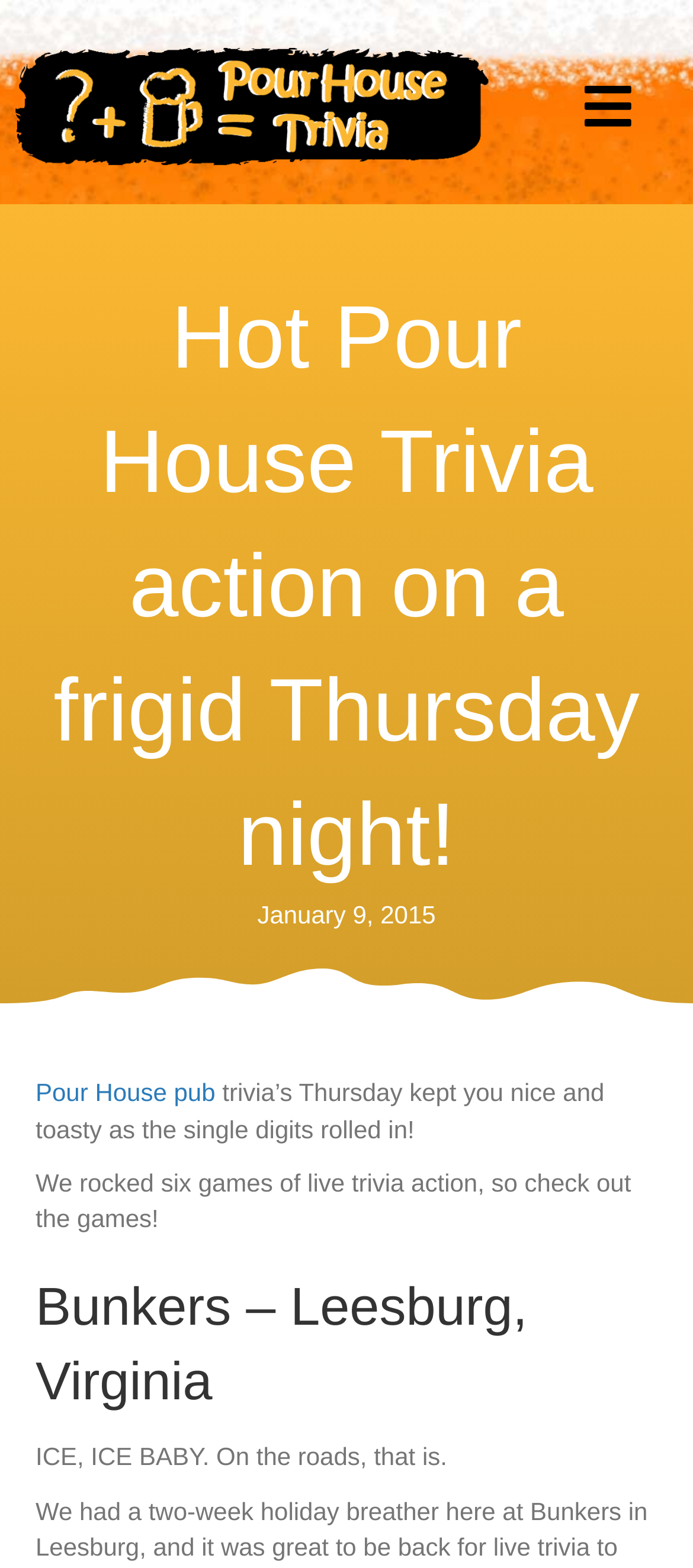From the webpage screenshot, predict the bounding box coordinates (top-left x, top-left y, bottom-right x, bottom-right y) for the UI element described here: Bunkers – Leesburg, Virginia

[0.051, 0.816, 0.761, 0.901]